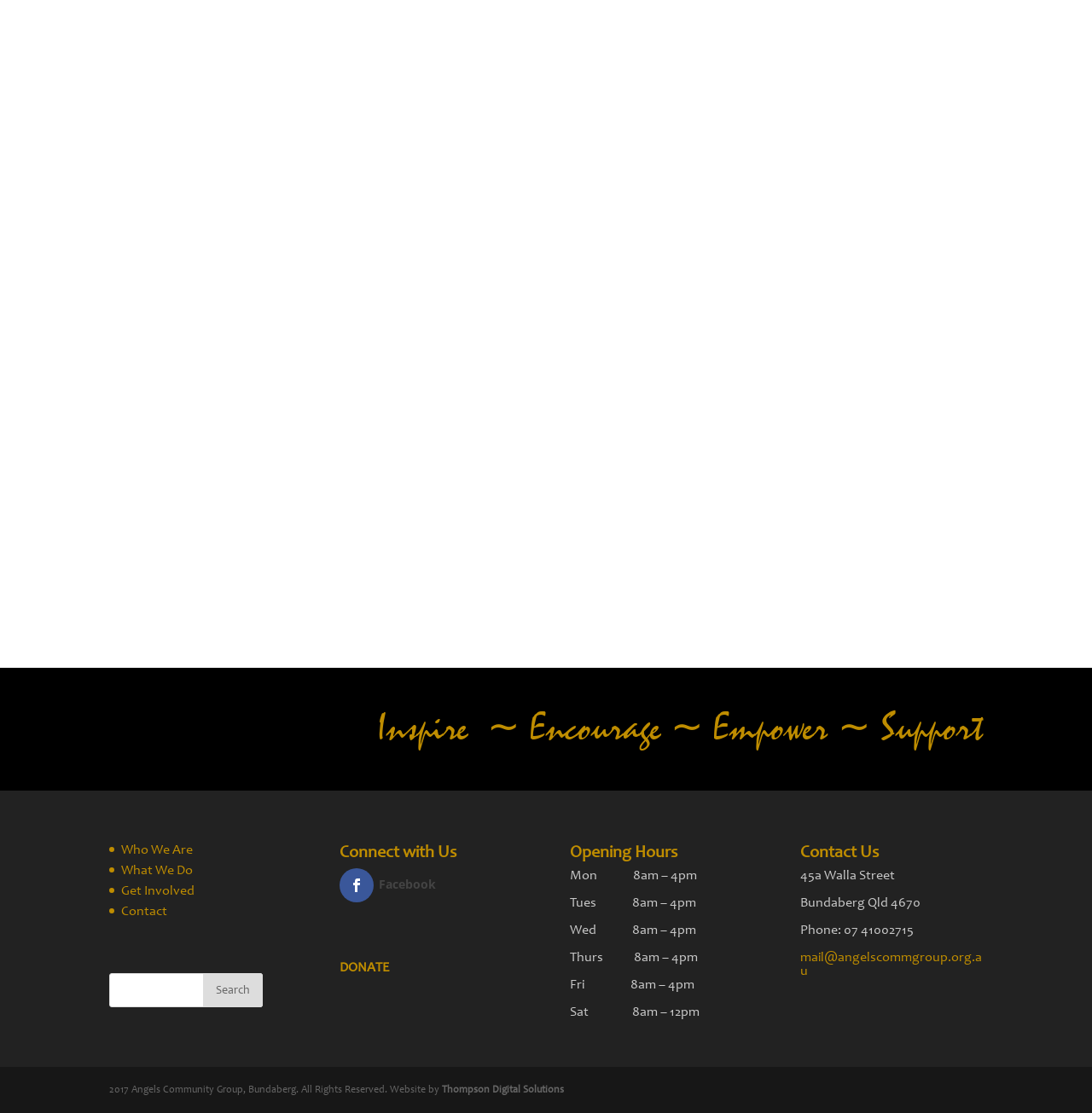What is the organization's name?
Please respond to the question with as much detail as possible.

The organization's name can be inferred from the 'Inspire ∼ Encourage ∼ Empower ∼ Support' static text at the top of the page, which is likely the organization's slogan or motto. Additionally, the '2017 Angels Community Group, Bundaberg. All Rights Reserved.' static text at the bottom of the page confirms the organization's name.